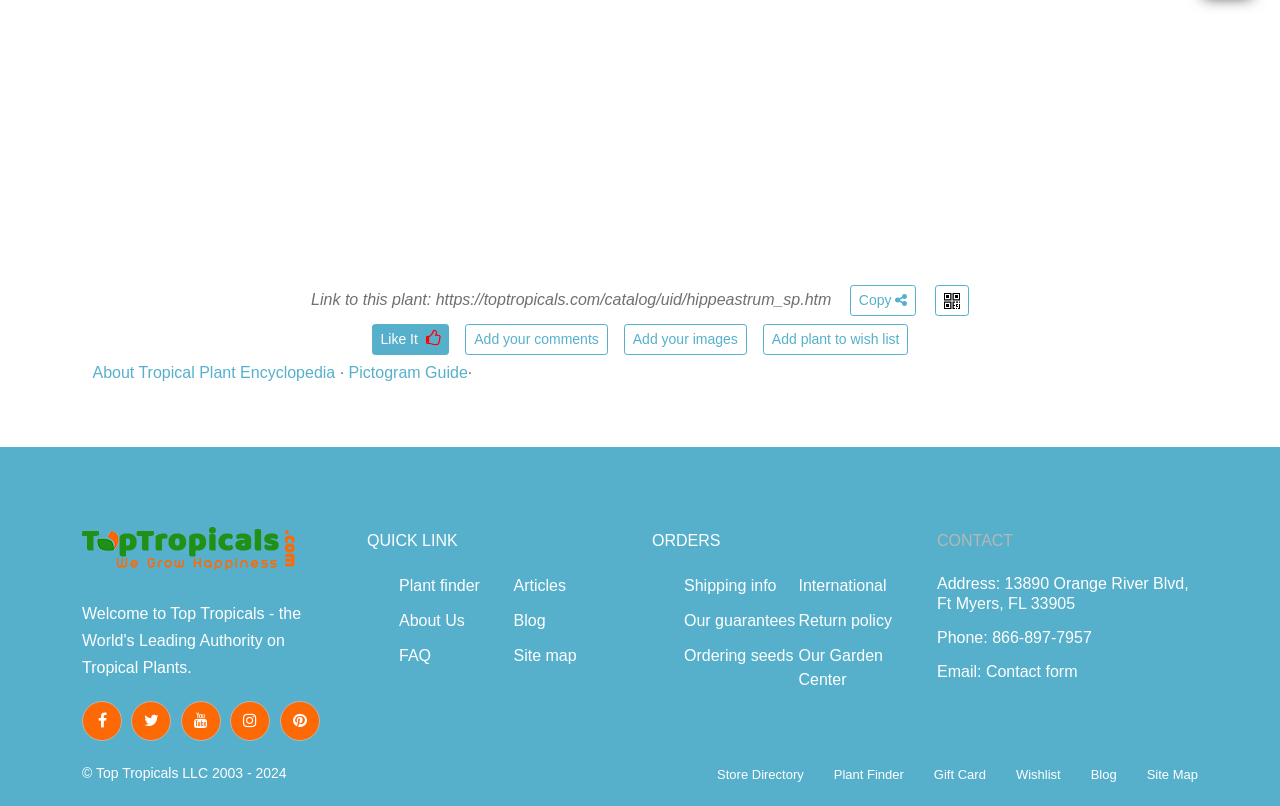Please identify the bounding box coordinates of the area that needs to be clicked to fulfill the following instruction: "View the 'Clarion India' logo."

None